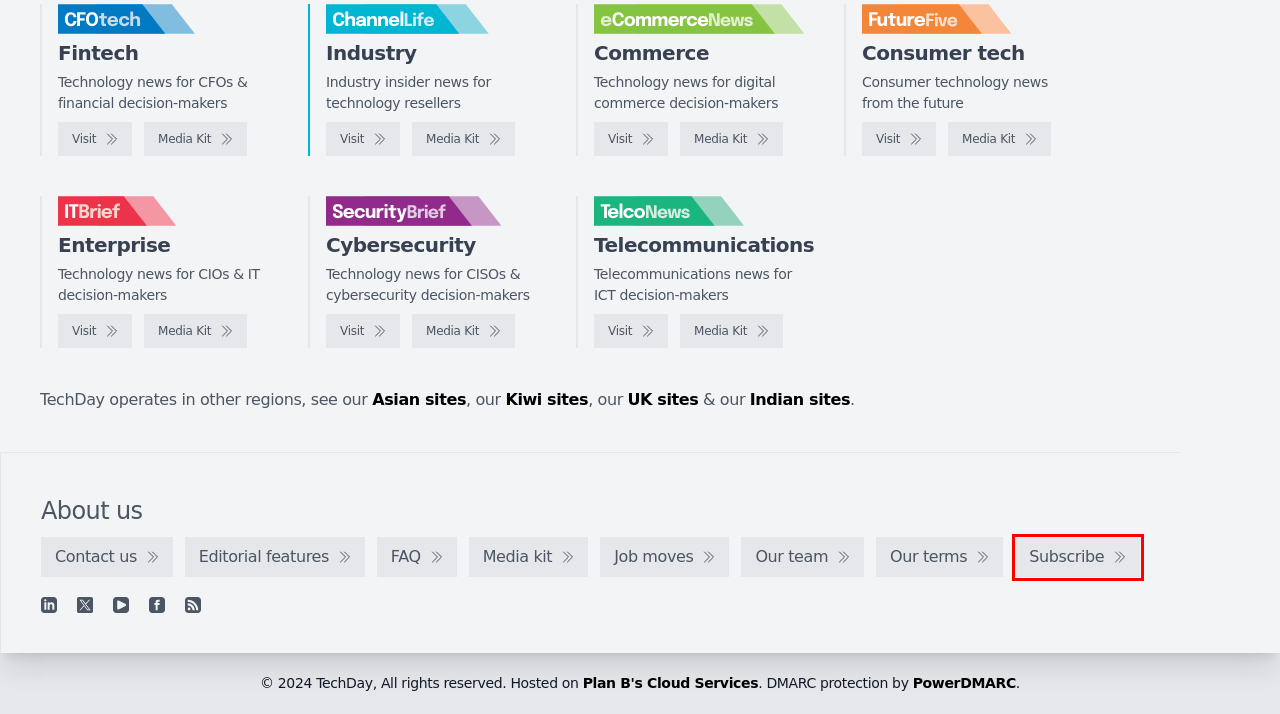Review the screenshot of a webpage that includes a red bounding box. Choose the most suitable webpage description that matches the new webpage after clicking the element within the red bounding box. Here are the candidates:
A. TechDay Asia - Asia's technology news network
B. Join our mailing list
C. CFOtech Australia - Technology news for CFOs & financial decision-makers
D. FutureFive Australia - Consumer technology news from the future
E. IT Brief Australia - Media kit
F. FutureFive Australia - Media kit
G. Hosted Data Centre, Server and Storage Solutions | Plan B
H. TechDay India - India's technology news network

B